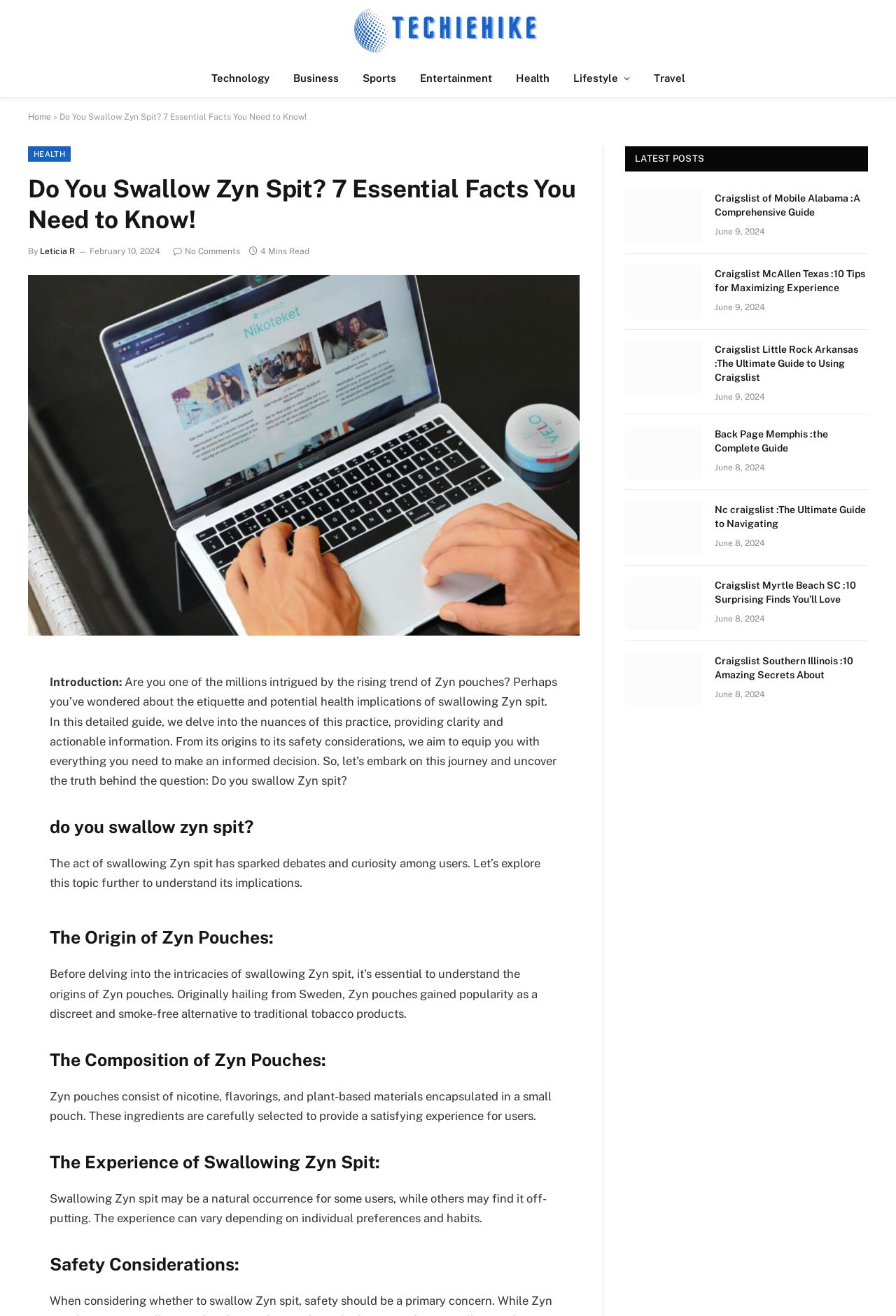What is the name of the author of the article 'Do You Swallow Zyn Spit?'?
Please answer the question with a detailed and comprehensive explanation.

The name of the author of the article 'Do You Swallow Zyn Spit?' can be found by looking at the link 'Leticia R' located below the article title, which indicates that the author's name is Leticia R.